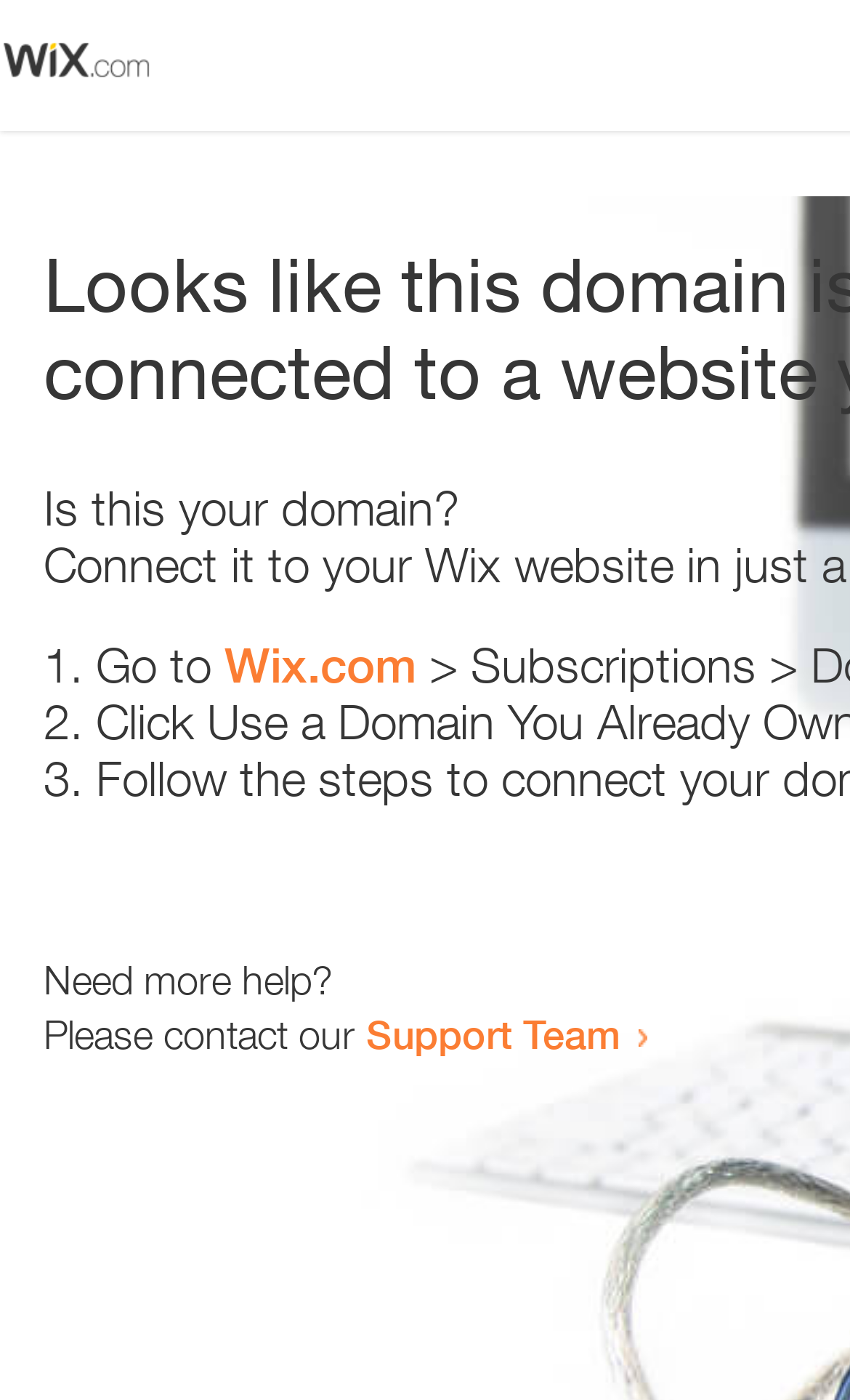Please give a short response to the question using one word or a phrase:
Is there an image on the webpage?

Yes